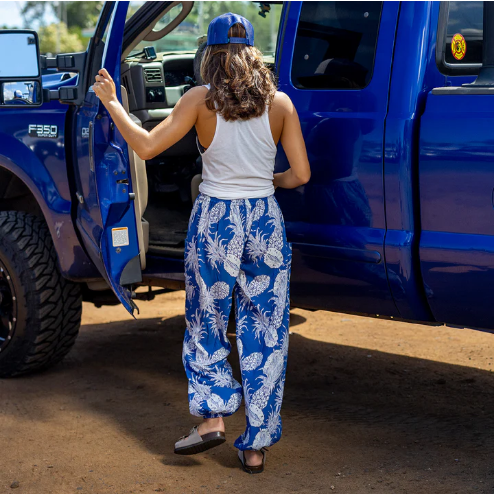Provide a brief response in the form of a single word or phrase:
What is the pattern on the woman's pants?

Pineapple print